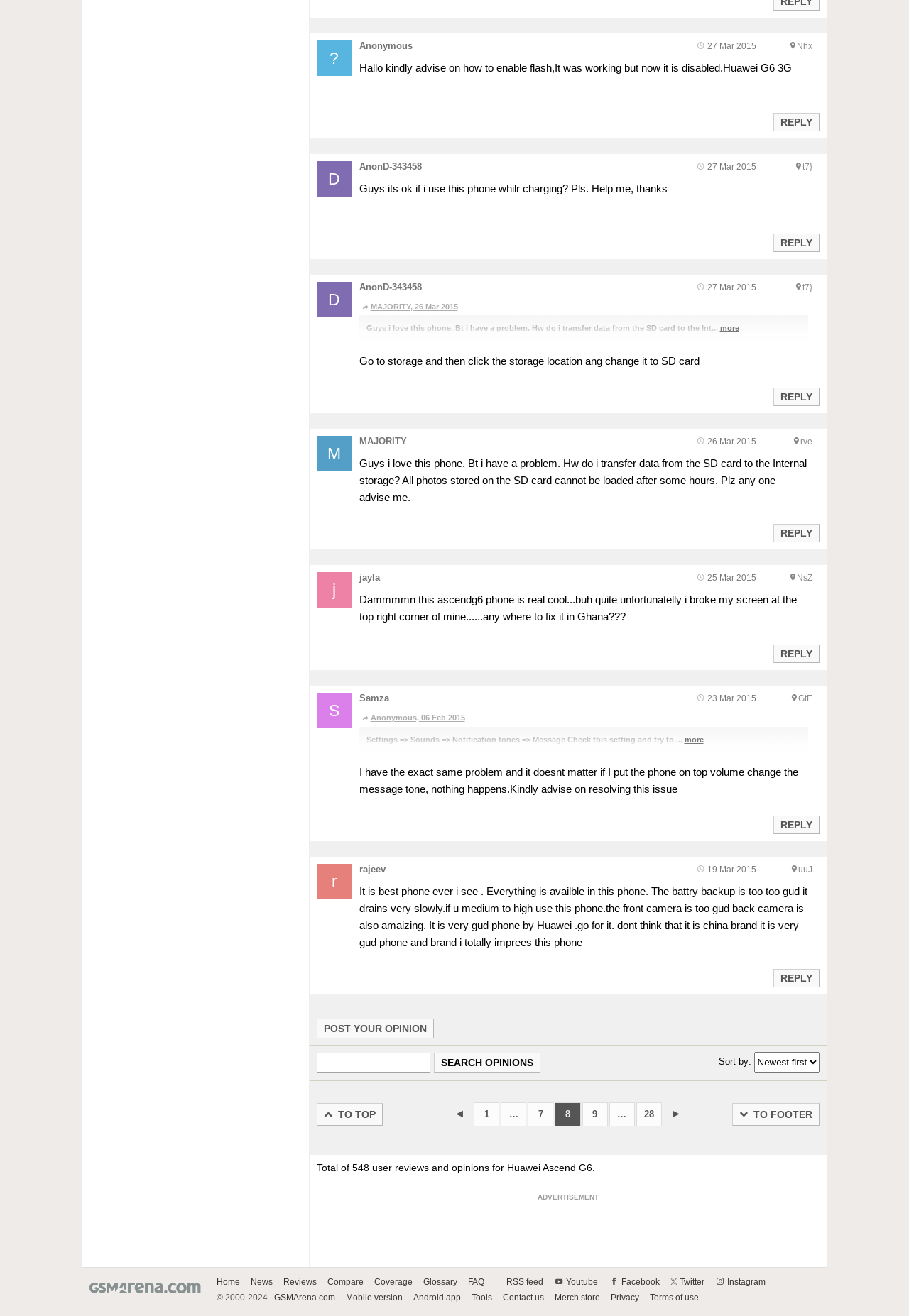Find the bounding box coordinates for the element that must be clicked to complete the instruction: "Post your opinion". The coordinates should be four float numbers between 0 and 1, indicated as [left, top, right, bottom].

[0.348, 0.774, 0.477, 0.789]